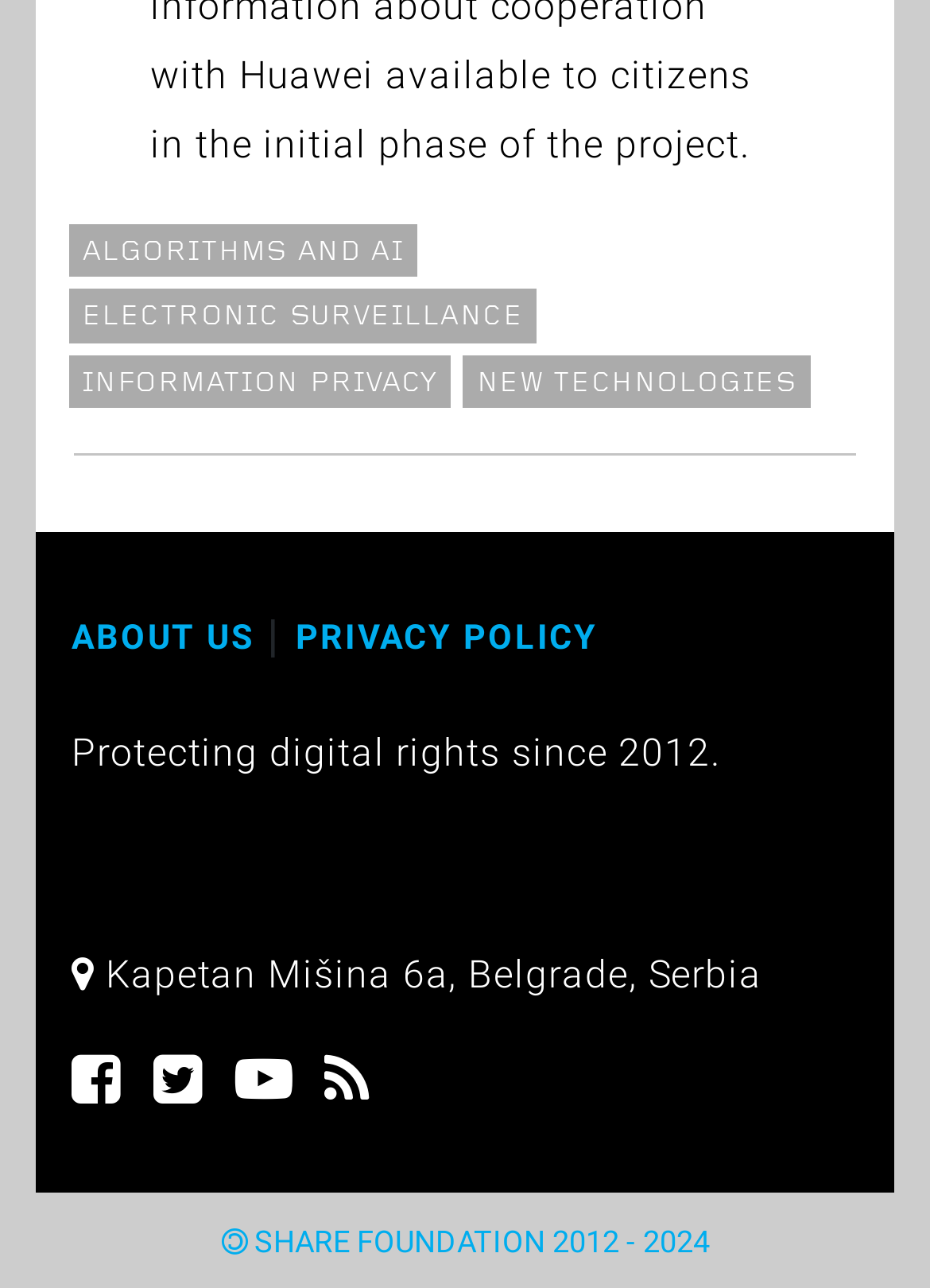Provide a one-word or brief phrase answer to the question:
What is the address of the organization?

Kapetan Mišina 6a, Belgrade, Serbia